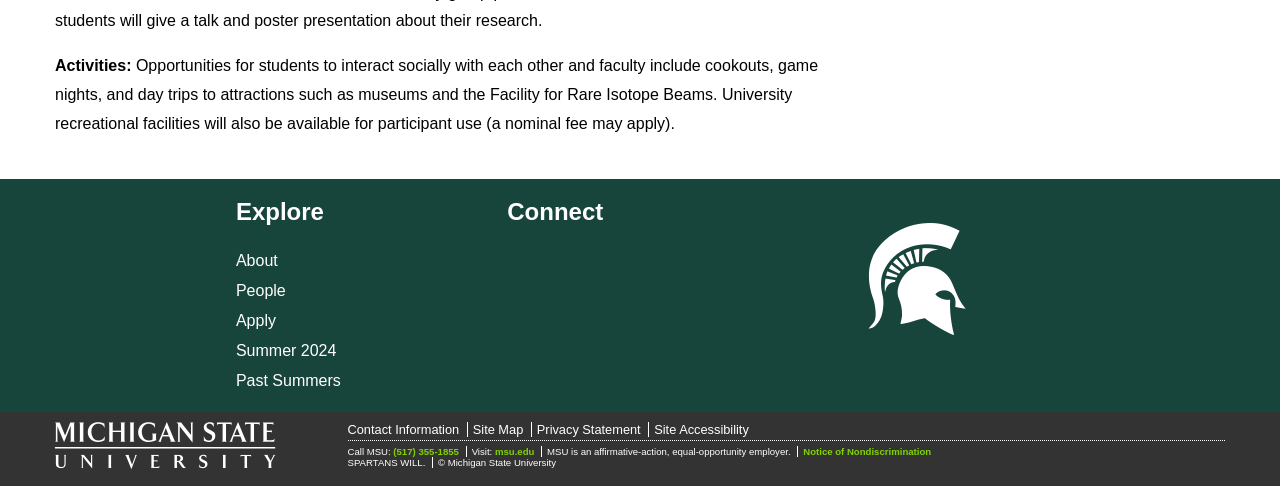Provide the bounding box coordinates for the specified HTML element described in this description: "Notice of Nondiscrimination". The coordinates should be four float numbers ranging from 0 to 1, in the format [left, top, right, bottom].

[0.628, 0.918, 0.727, 0.941]